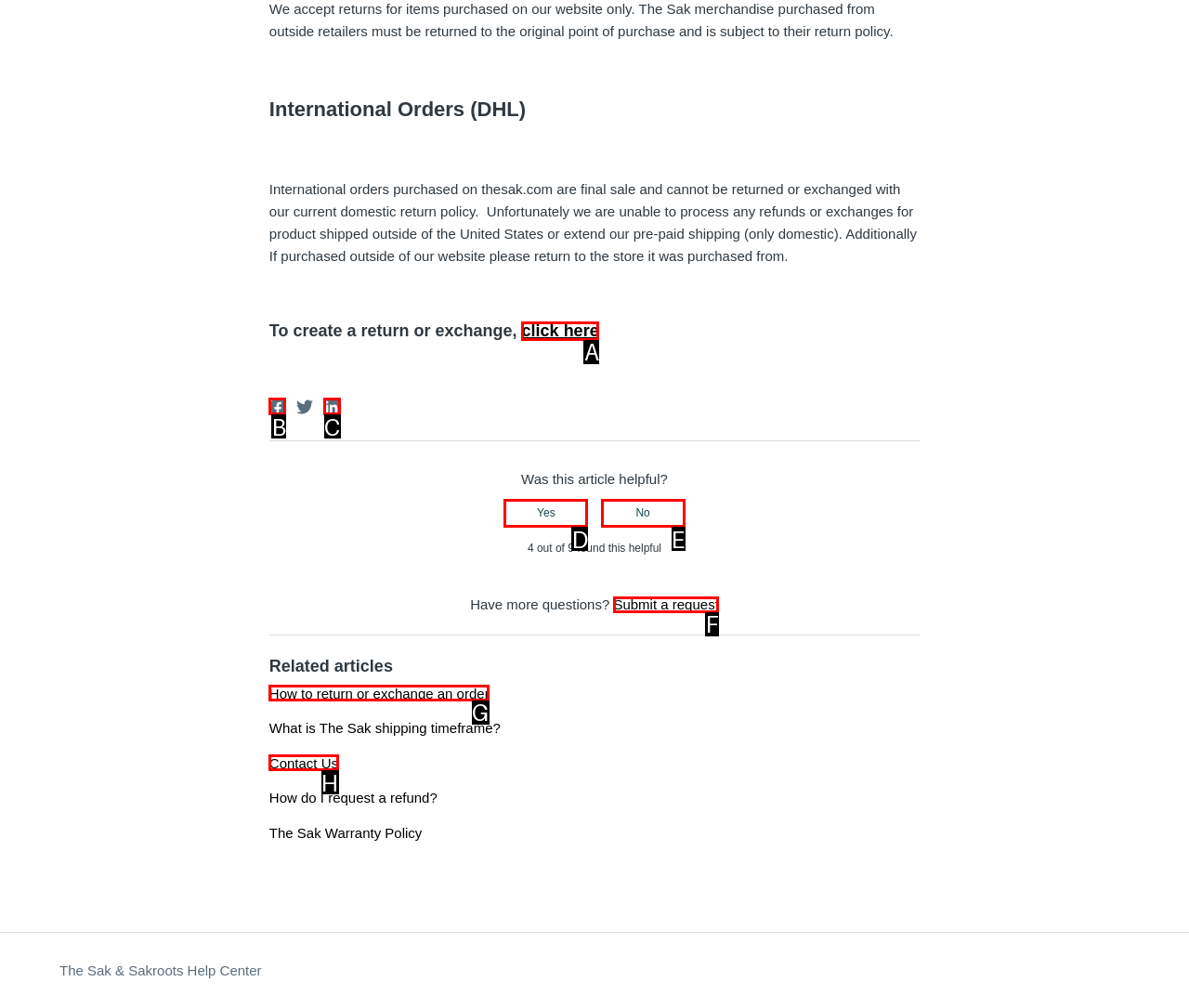Decide which letter you need to select to fulfill the task: Read related article about how to return or exchange an order
Answer with the letter that matches the correct option directly.

G